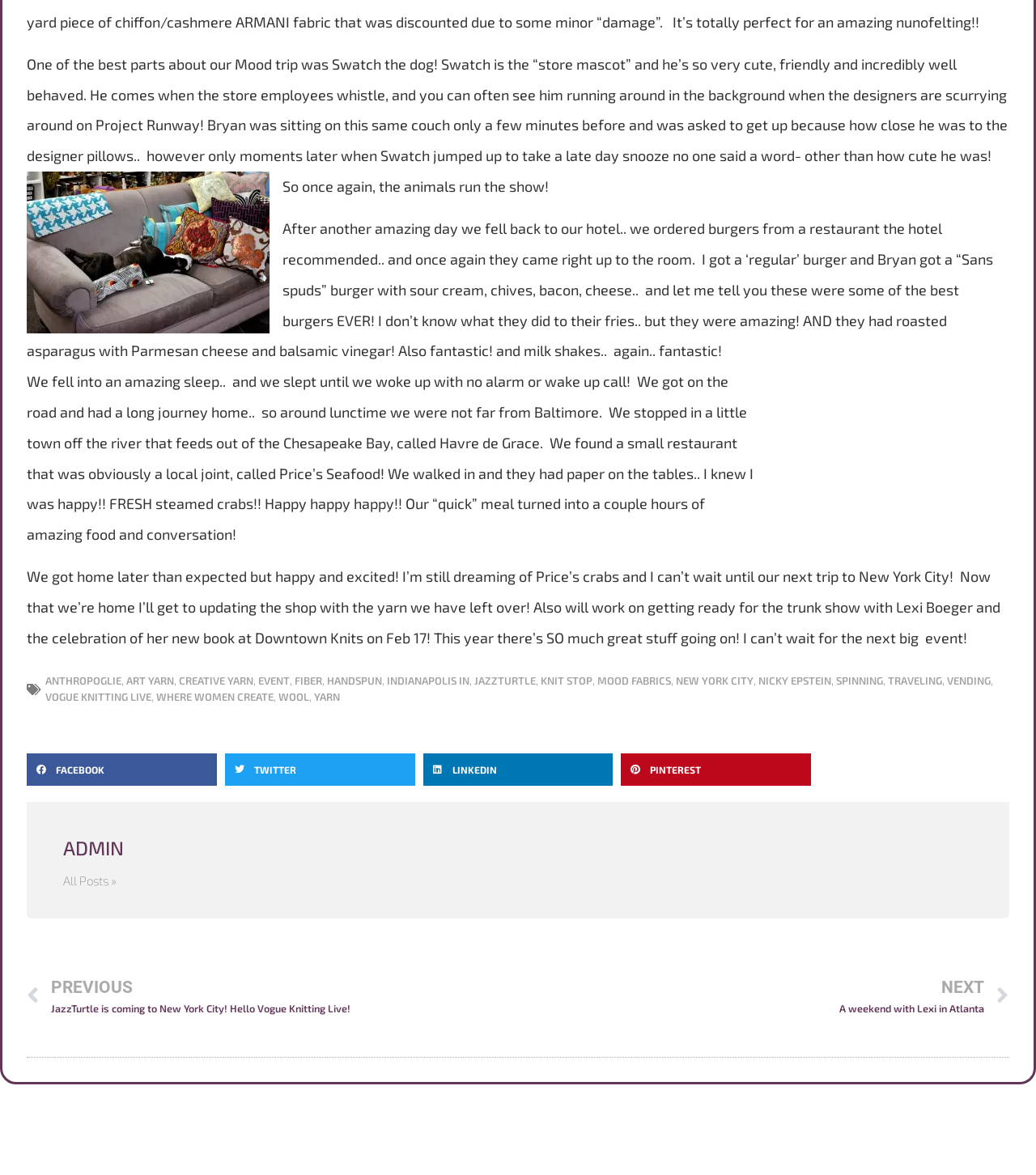Please specify the bounding box coordinates in the format (top-left x, top-left y, bottom-right x, bottom-right y), with all values as floating point numbers between 0 and 1. Identify the bounding box of the UI element described by: Where Women Create

[0.151, 0.587, 0.264, 0.598]